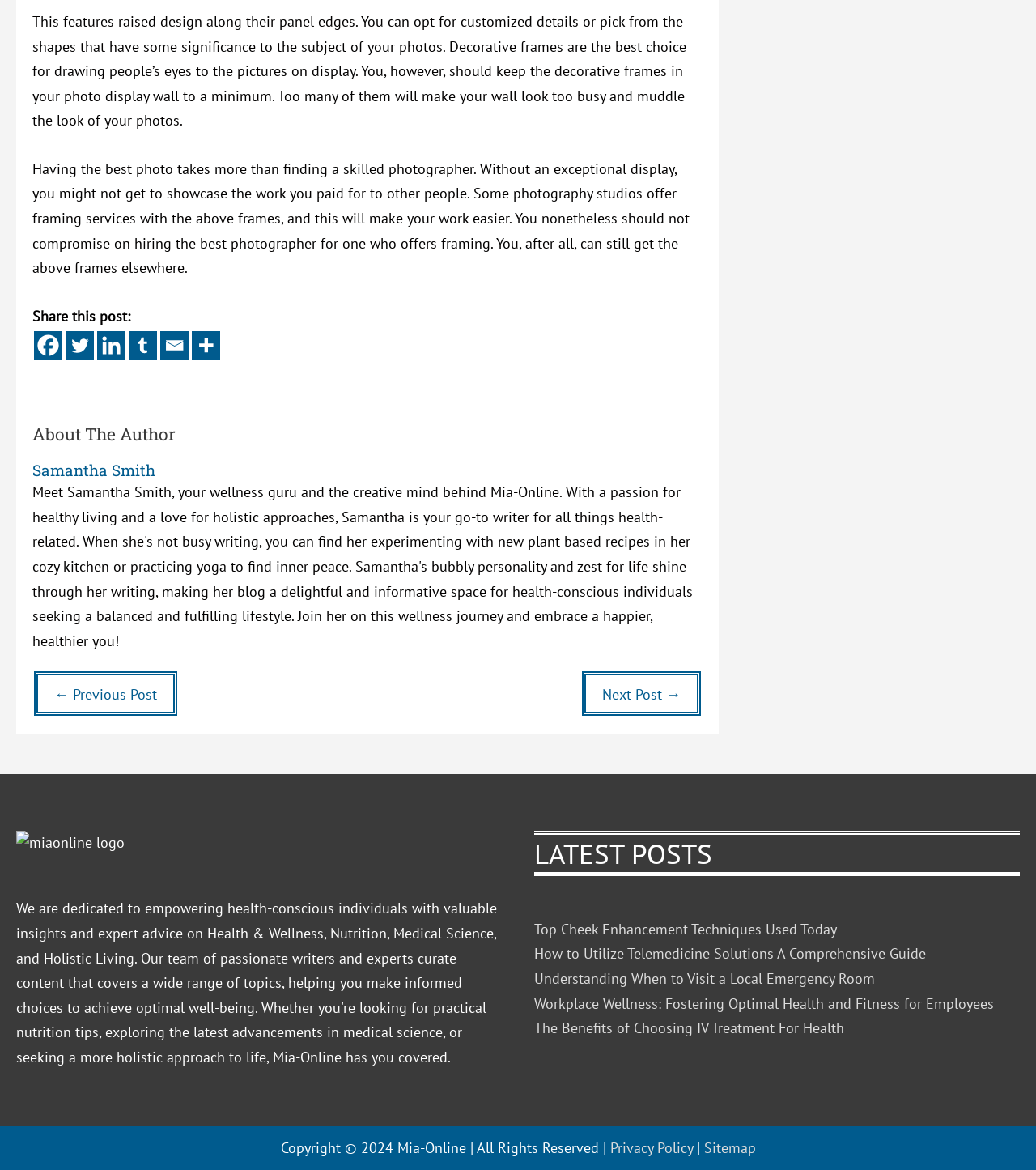Find the bounding box coordinates of the element I should click to carry out the following instruction: "Share this post on Facebook".

[0.033, 0.283, 0.06, 0.307]